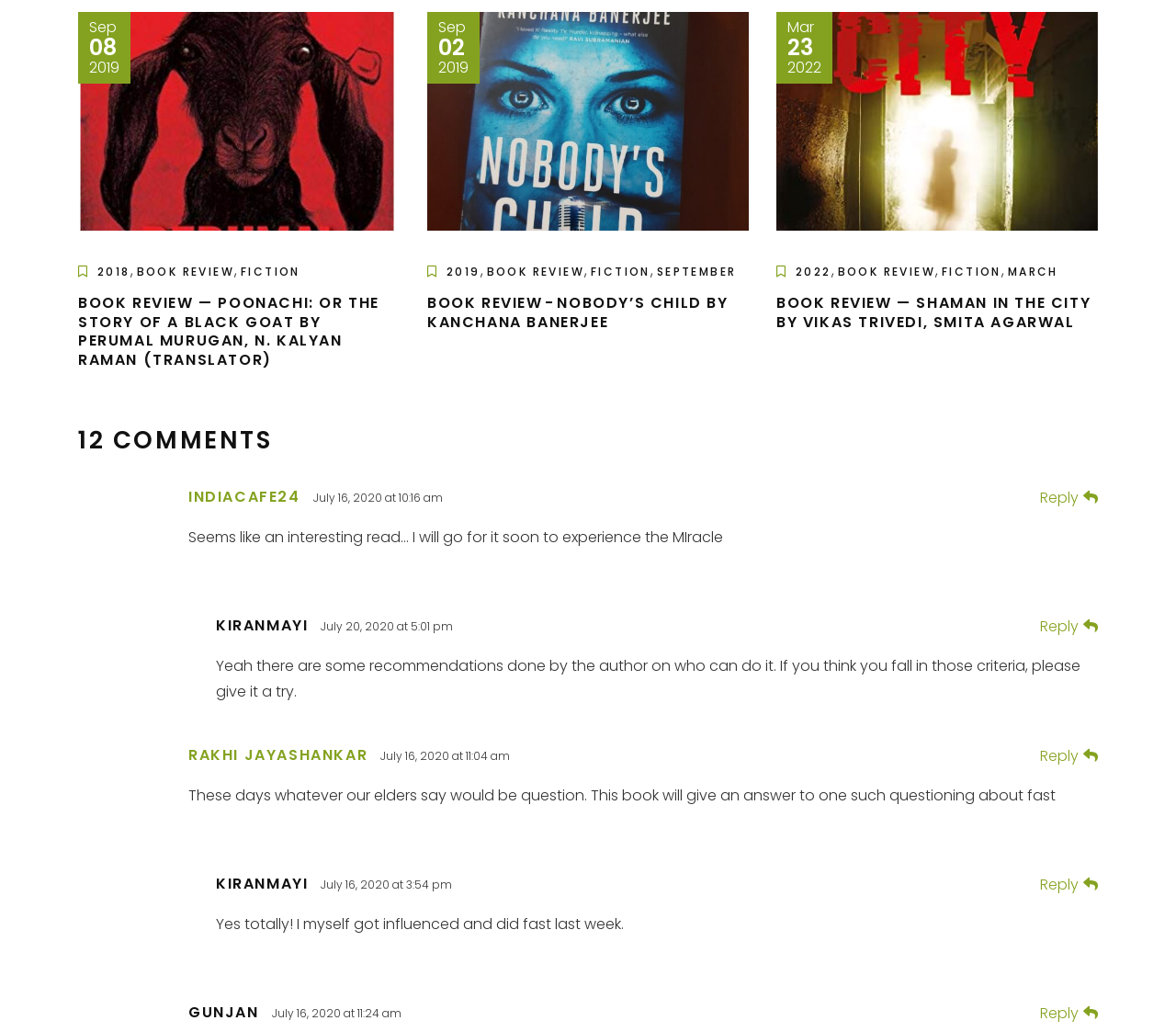What is the title of the first book review?
Look at the image and provide a short answer using one word or a phrase.

BOOK REVIEW — POONACHI: OR THE STORY OF A BLACK GOAT BY PERUMAL MURUGAN, N. KALYAN RAMAN (TRANSLATOR)